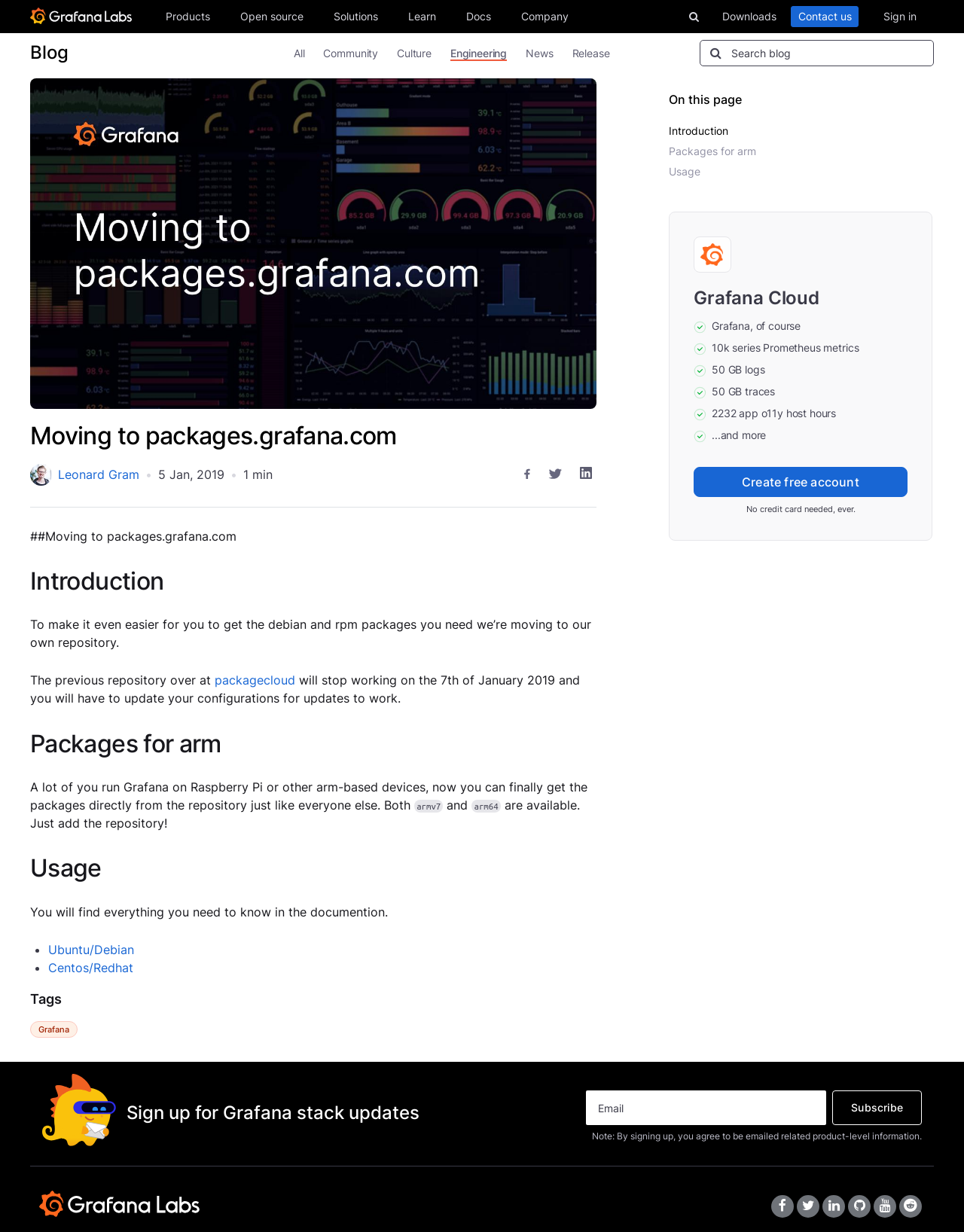Based on the element description "Grafana CloudFully managed", predict the bounding box coordinates of the UI element.

[0.737, 0.061, 0.816, 0.085]